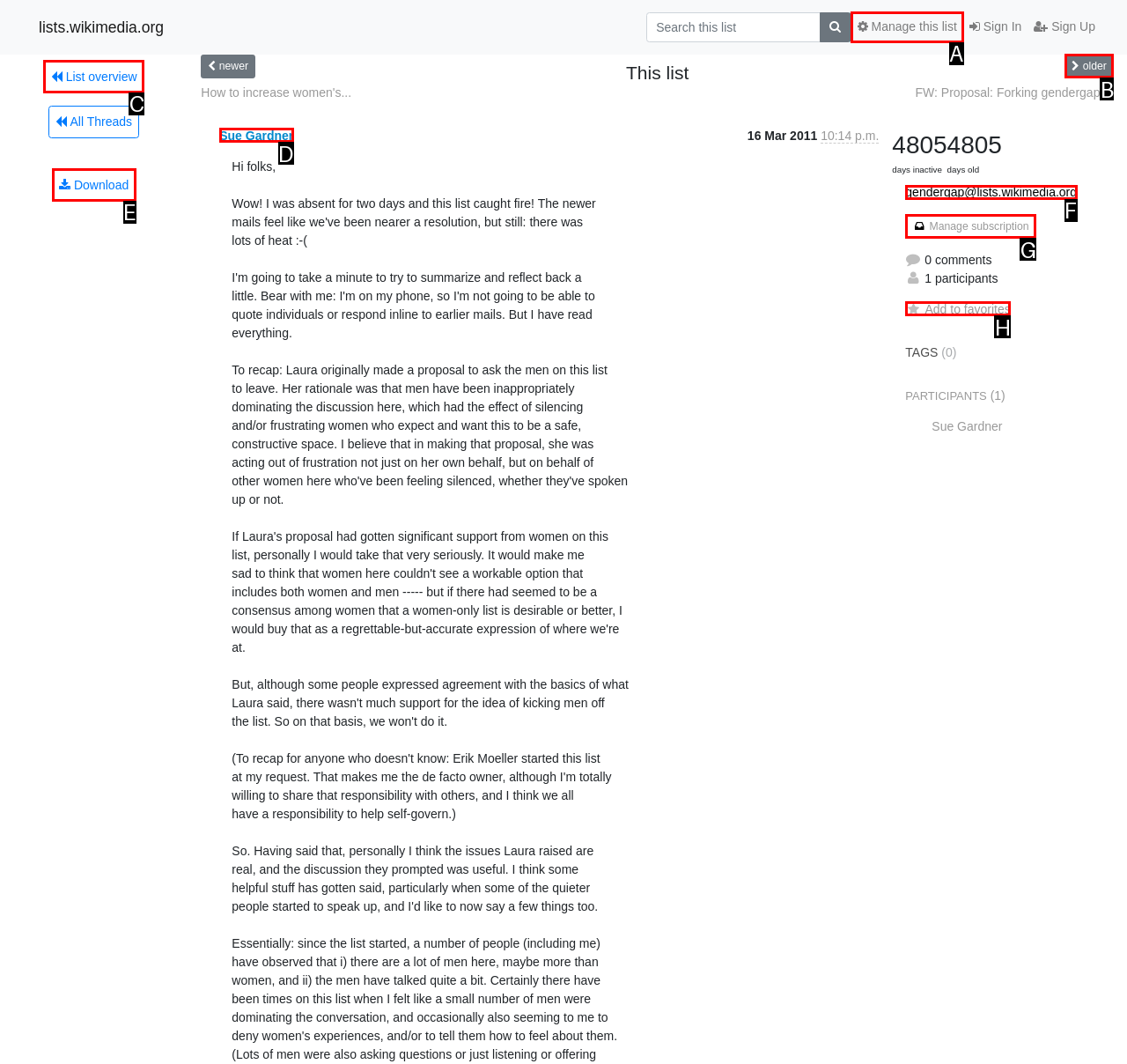Tell me which letter I should select to achieve the following goal: Manage this list
Answer with the corresponding letter from the provided options directly.

A